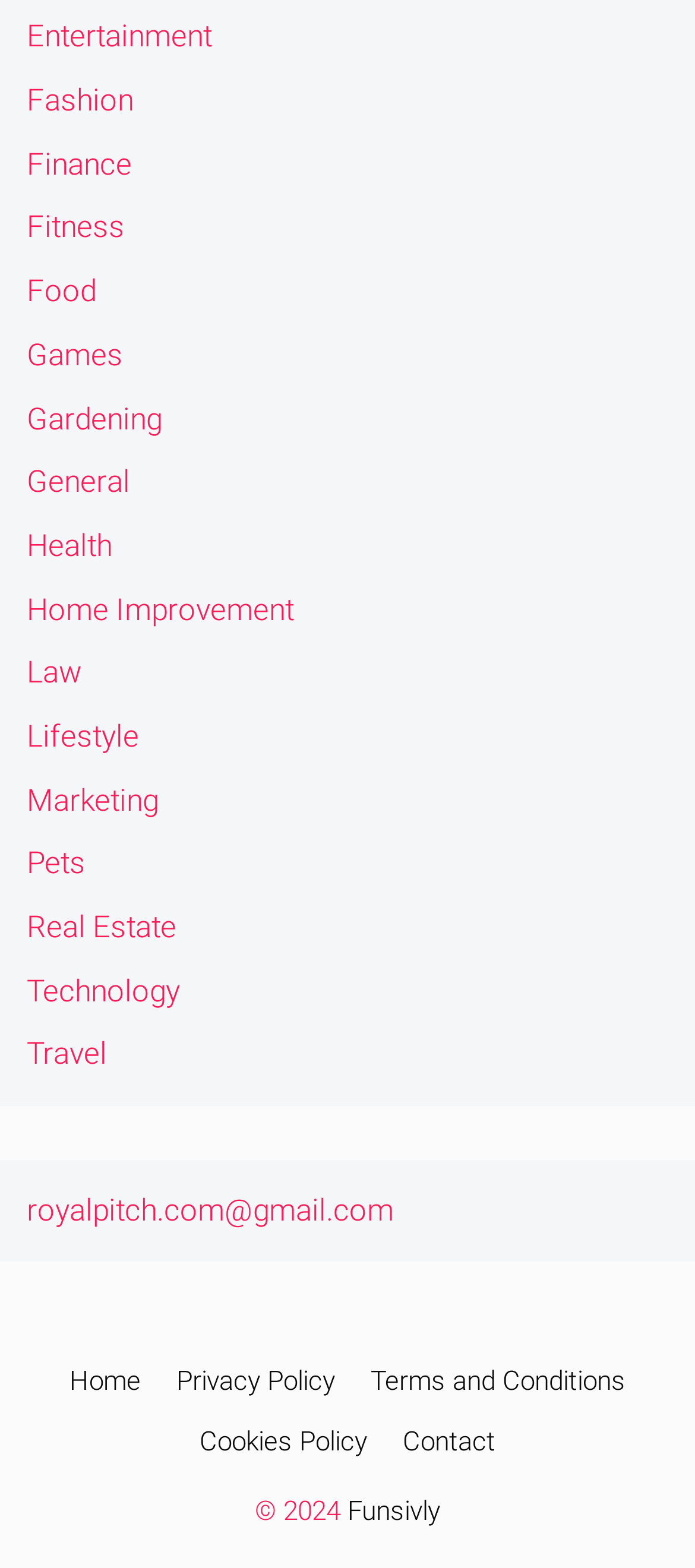Please indicate the bounding box coordinates for the clickable area to complete the following task: "Click on Entertainment". The coordinates should be specified as four float numbers between 0 and 1, i.e., [left, top, right, bottom].

[0.038, 0.012, 0.305, 0.035]